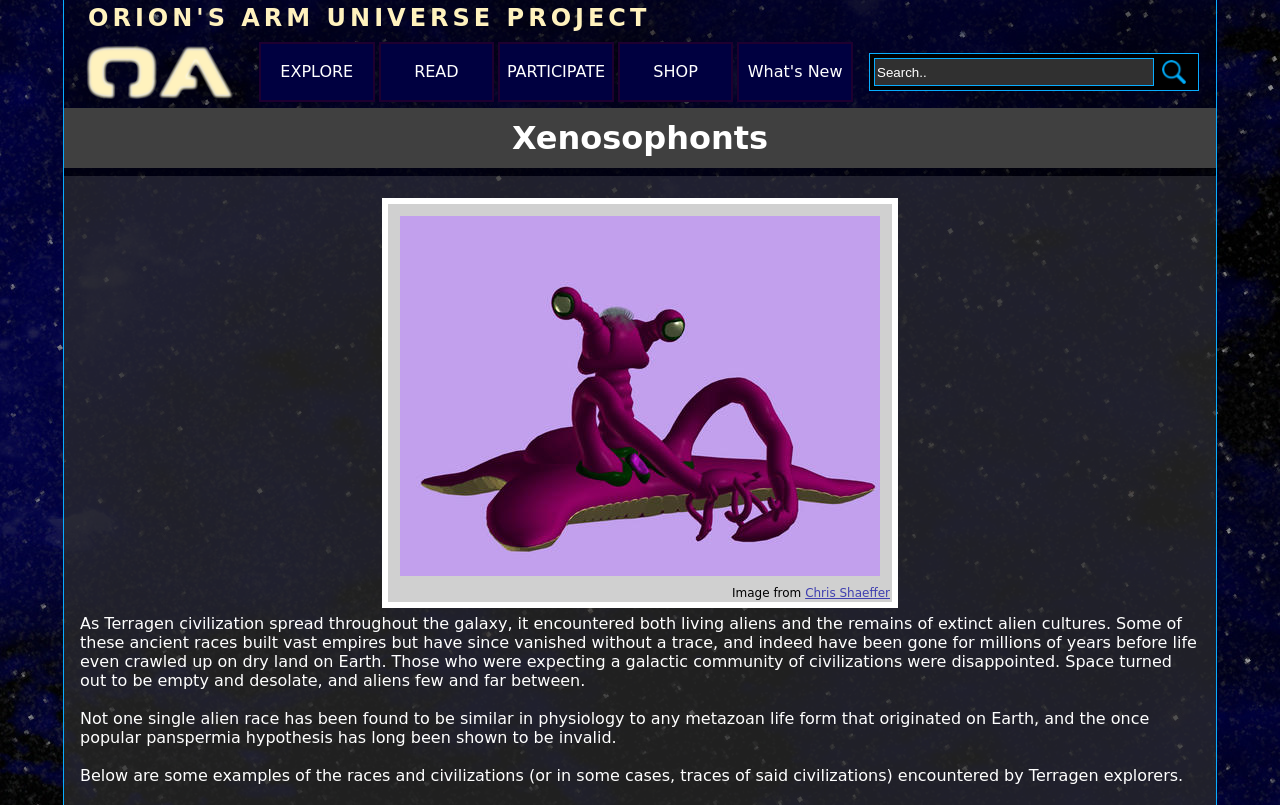What is the purpose of the links at the top of the webpage?
Examine the image closely and answer the question with as much detail as possible.

The links at the top of the webpage, including 'EXPLORE', 'READ', 'PARTICIPATE', and 'SHOP', are likely used to navigate to different sections of the website. They may provide access to different types of content, such as articles, forums, or online stores.